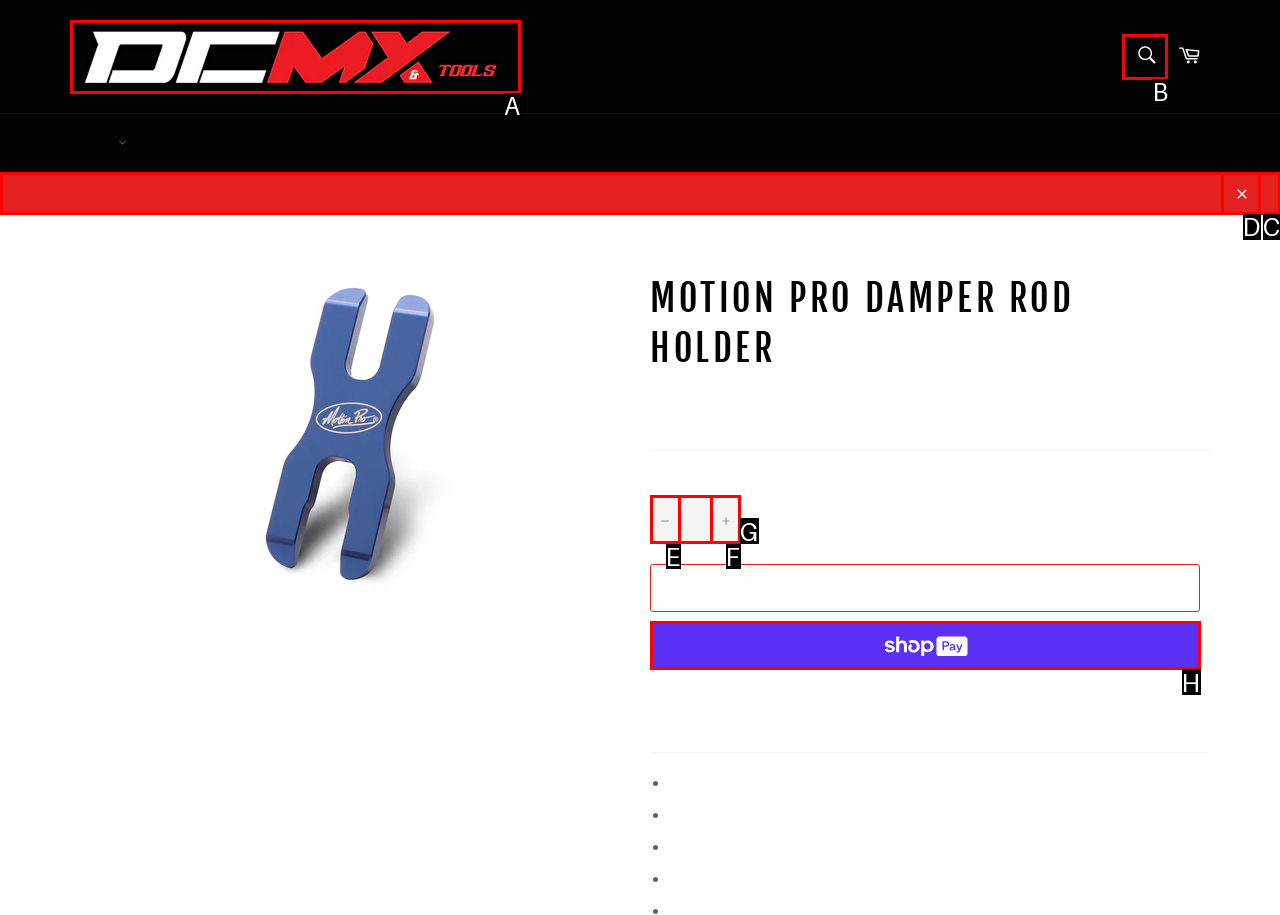From the provided options, which letter corresponds to the element described as: alt="DCMX TOOLS"
Answer with the letter only.

A